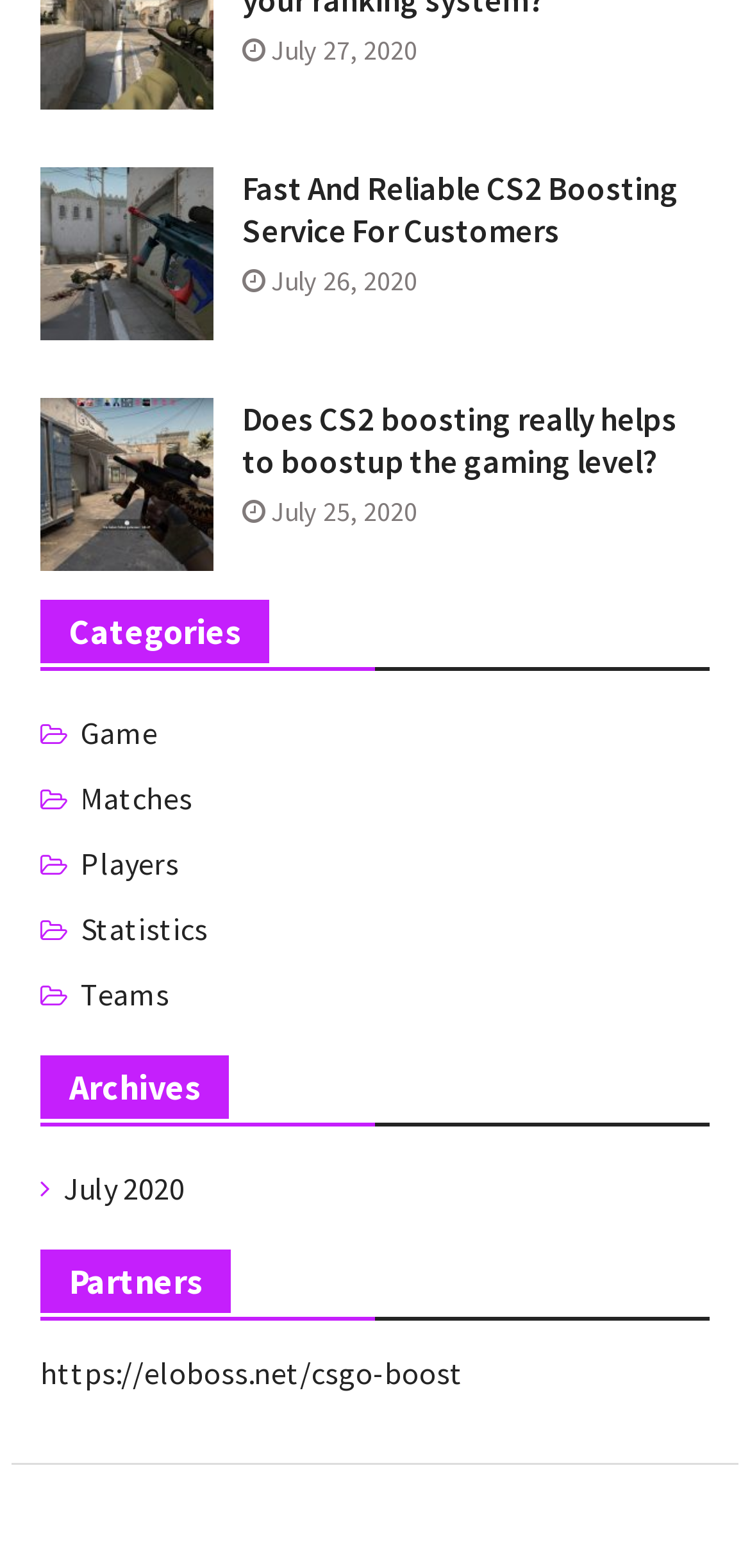Please locate the bounding box coordinates for the element that should be clicked to achieve the following instruction: "View game categories". Ensure the coordinates are given as four float numbers between 0 and 1, i.e., [left, top, right, bottom].

[0.107, 0.452, 0.21, 0.481]